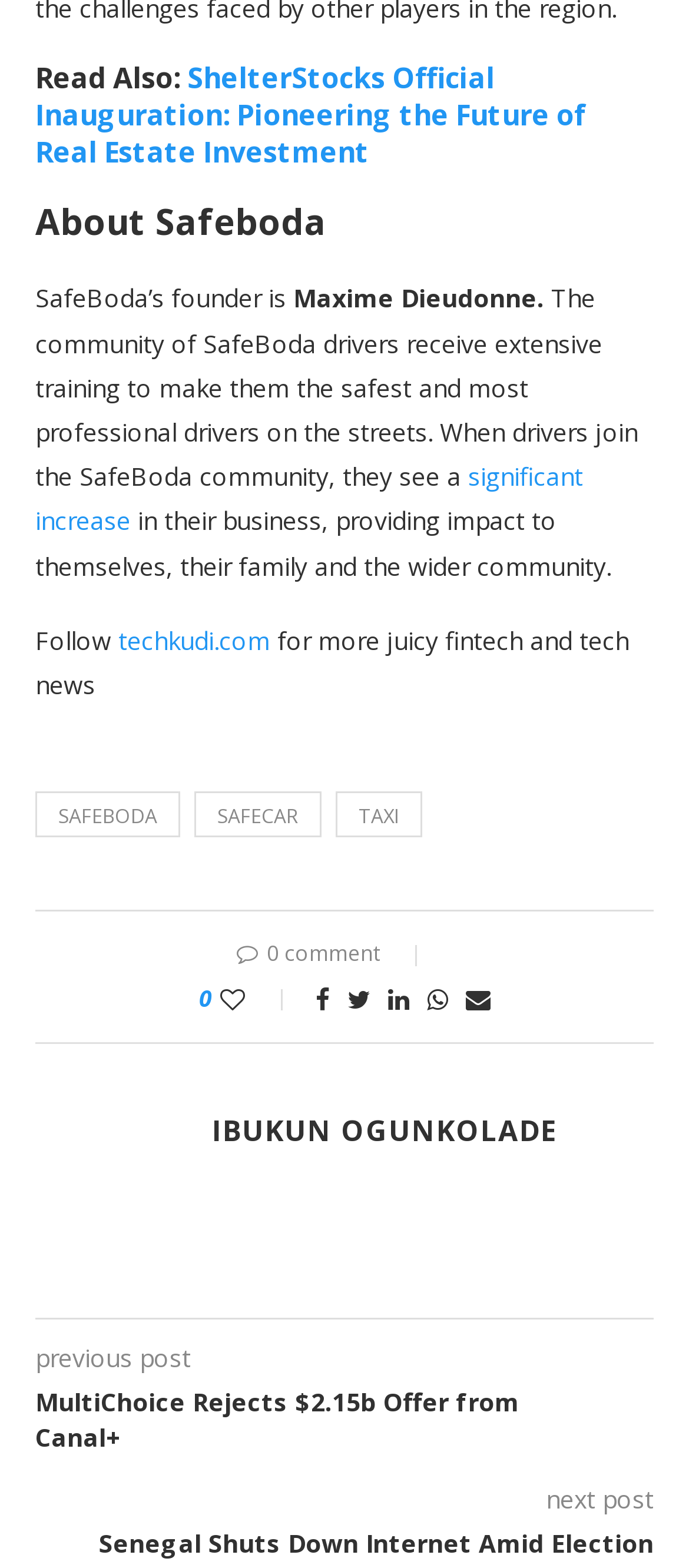Give a one-word or one-phrase response to the question:
How many comments are there on the post?

0